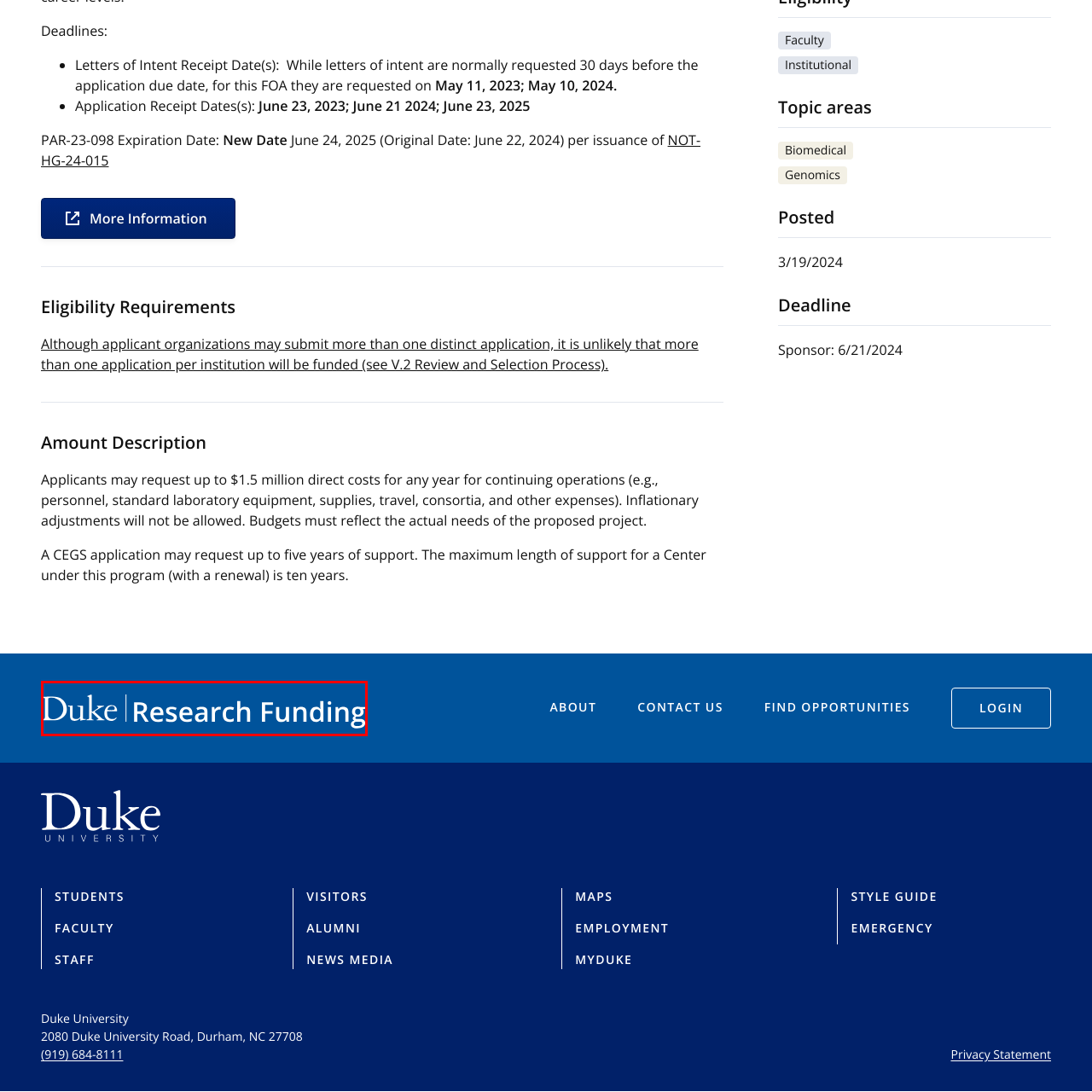Provide an in-depth description of the image within the red bounding box.

The image prominently features the title "Duke Research Funding" in bold, white lettering against a vibrant blue background. This graphic emphasizes the focus on research funding opportunities provided by Duke University. The clear and professional aesthetic is designed to attract the attention of potential applicants and stakeholders interested in funding resources related to research initiatives at the institution. The layout conveys a sense of authority and trust, aligning with Duke University's reputation for educational excellence and research innovation.